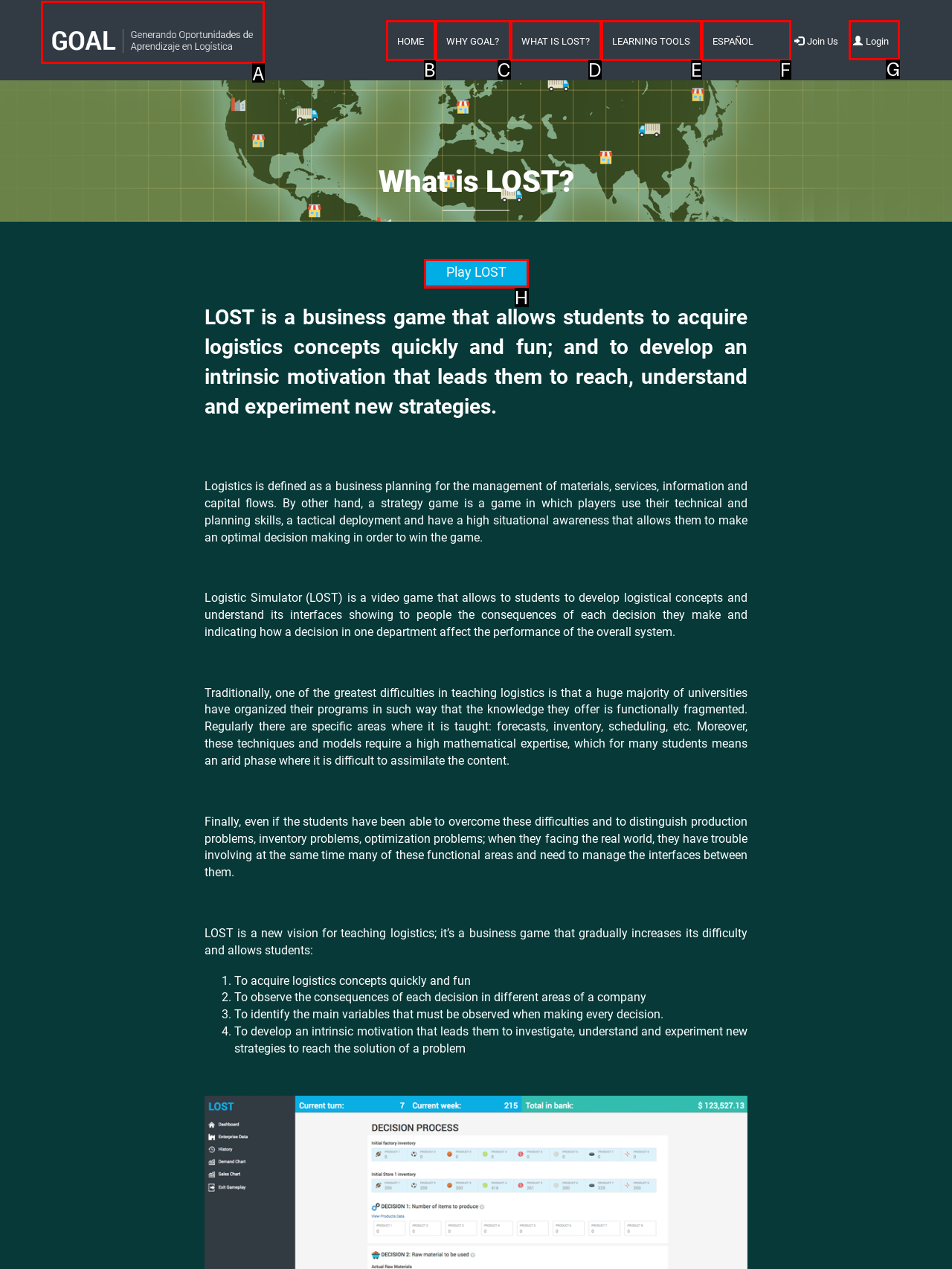Identify which HTML element to click to fulfill the following task: Search for something. Provide your response using the letter of the correct choice.

None